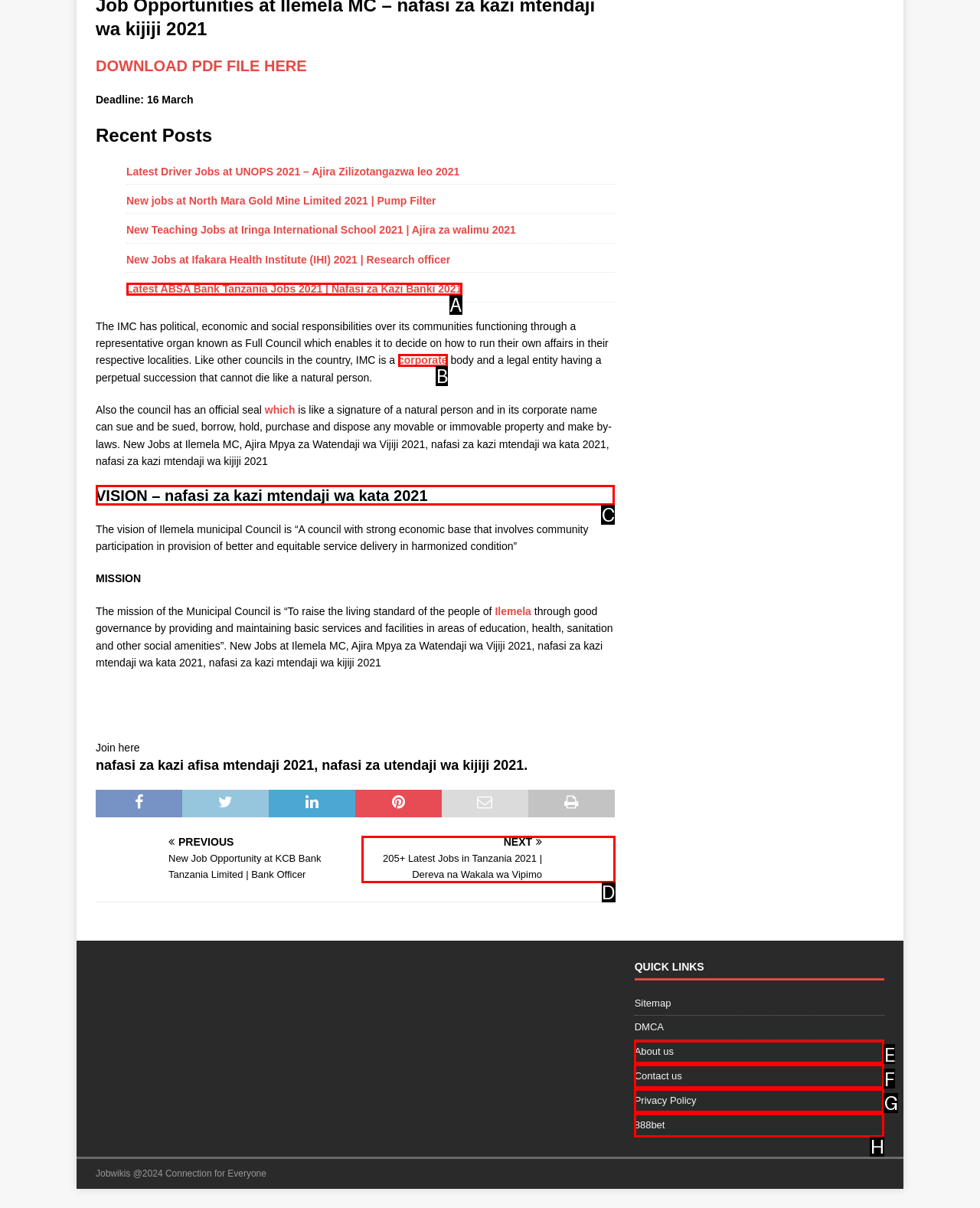Select the HTML element to finish the task: Read about the vision of Ilemela municipal Council Reply with the letter of the correct option.

C